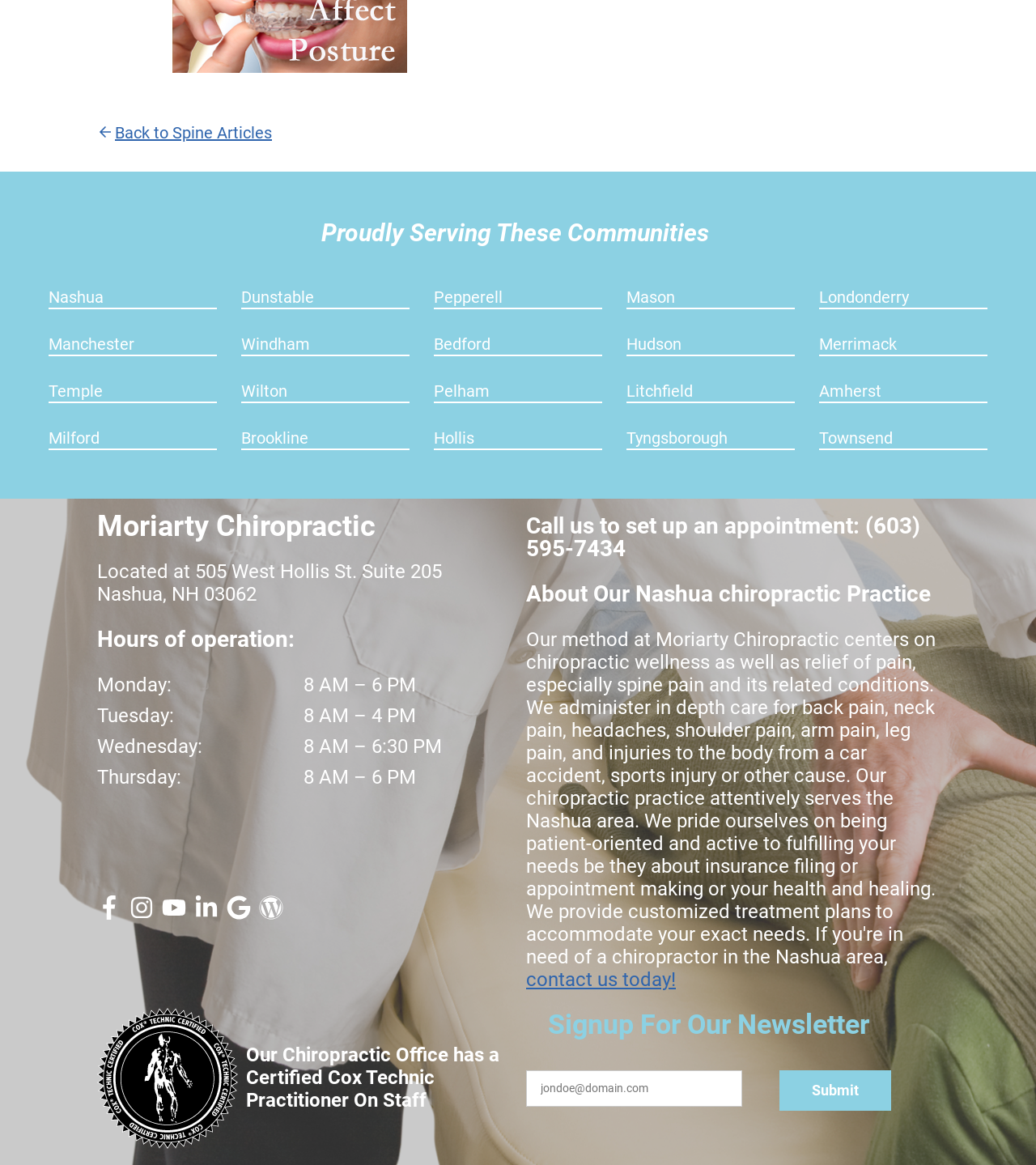What is the address of the chiropractic office?
Look at the image and answer the question with a single word or phrase.

505 West Hollis St. Suite 205, Nashua, NH 03062